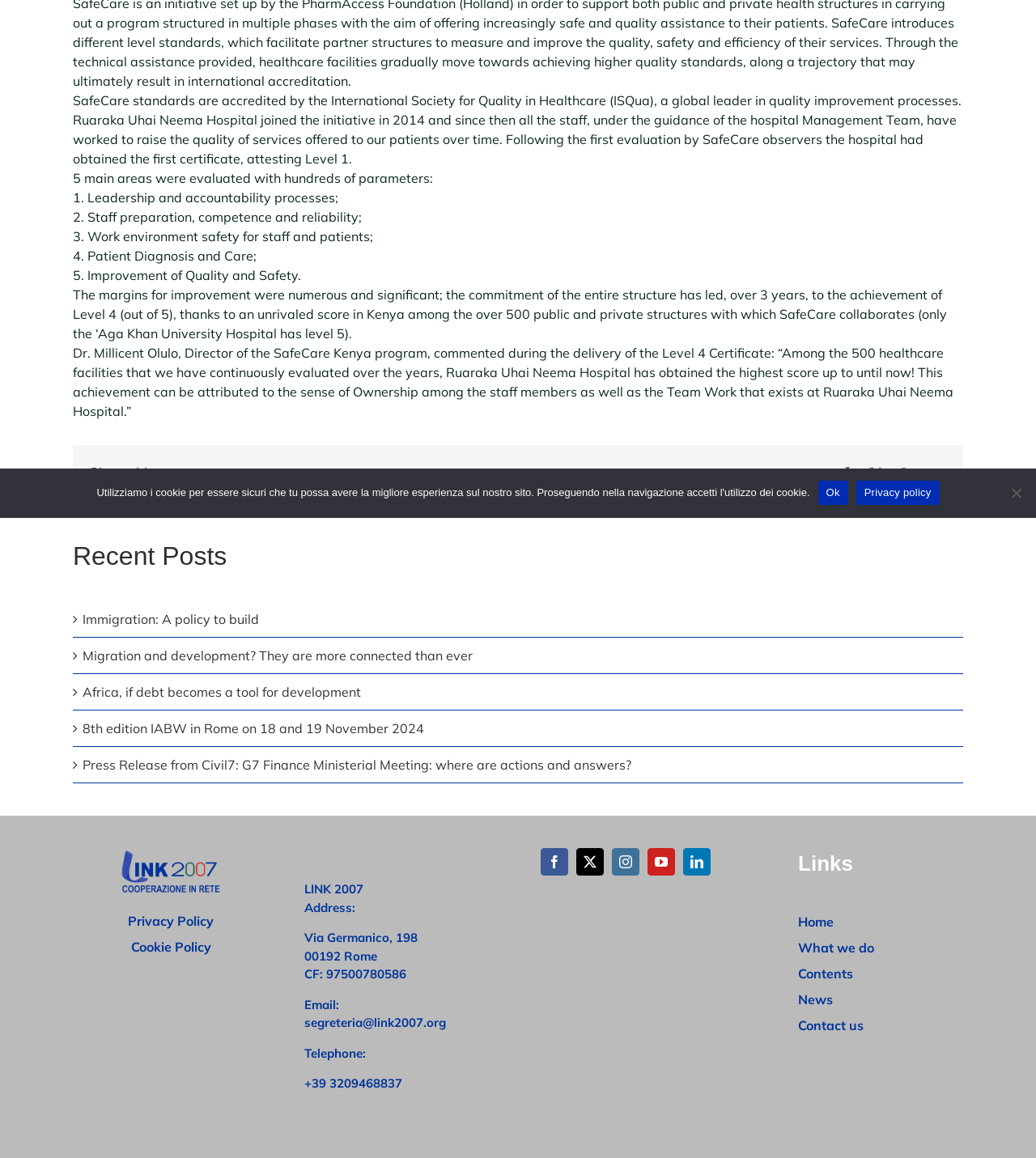Please predict the bounding box coordinates (top-left x, top-left y, bottom-right x, bottom-right y) for the UI element in the screenshot that fits the description: Immigration: A policy to build

[0.08, 0.528, 0.25, 0.542]